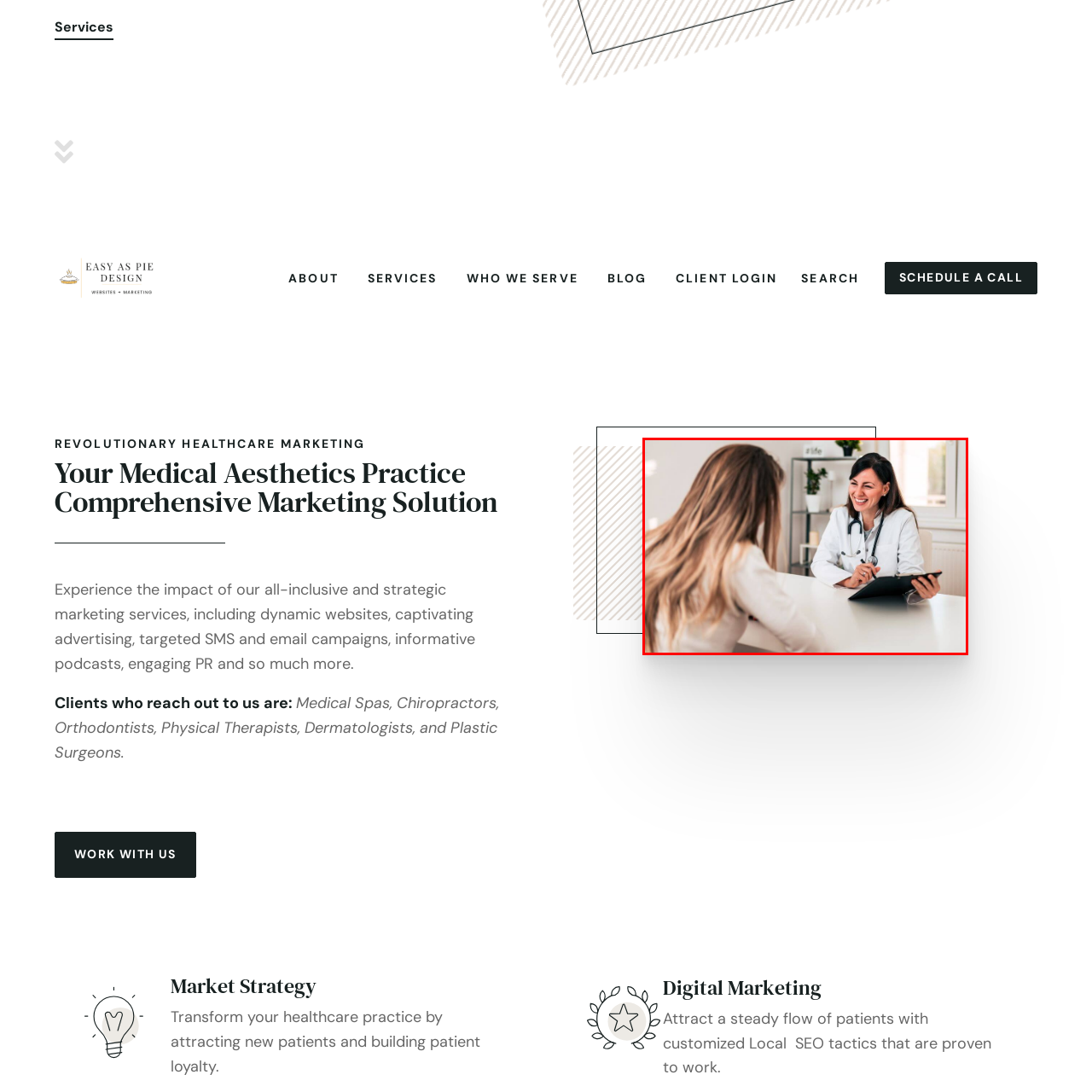What is the doctor holding?
Take a look at the image highlighted by the red bounding box and provide a detailed answer to the question.

The doctor is holding a tablet in their right hand, which suggests that they are likely discussing health-related information or treatment options with the patient, and using the tablet as a tool to access and share relevant data.